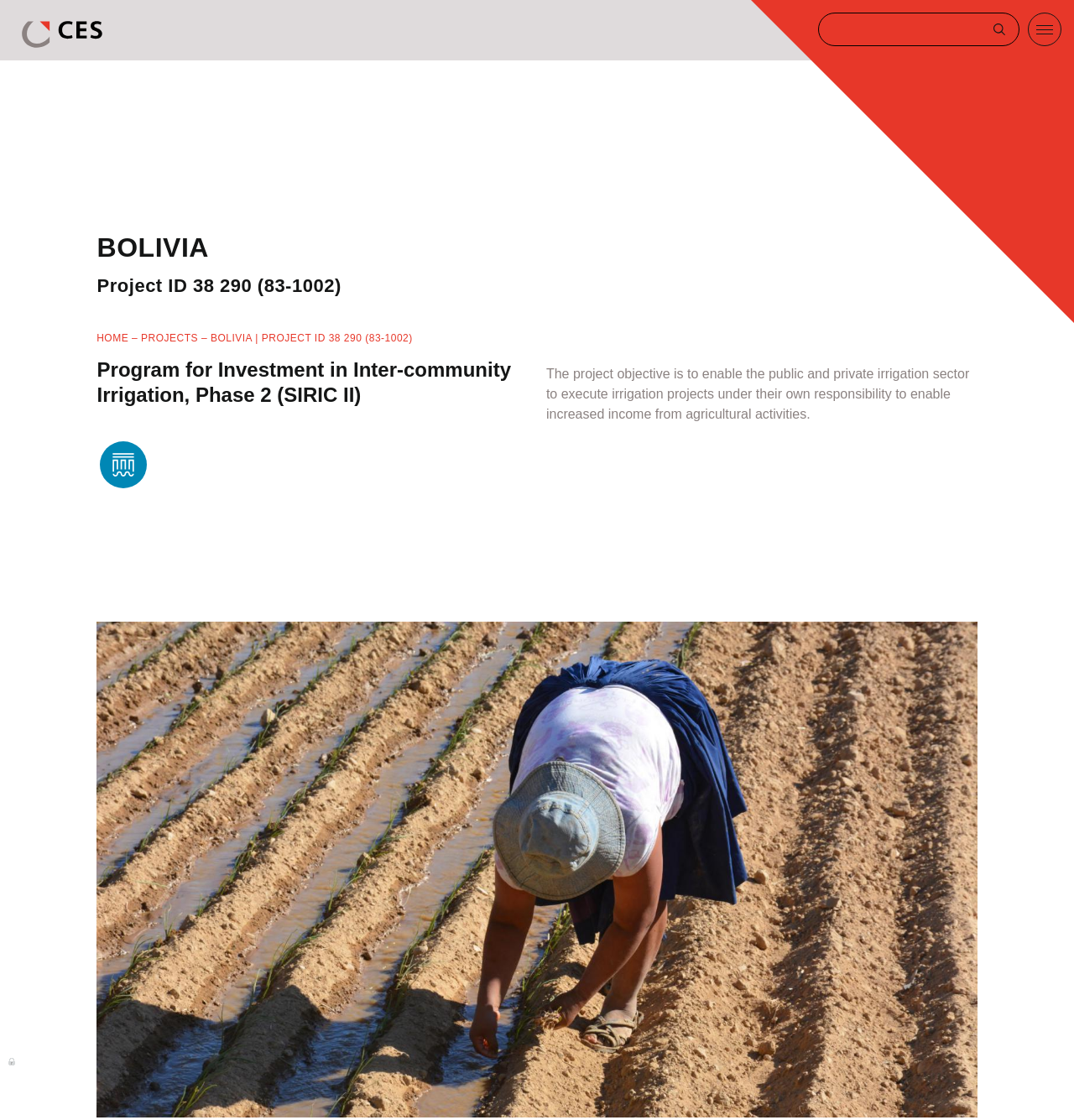Using the format (top-left x, top-left y, bottom-right x, bottom-right y), and given the element description, identify the bounding box coordinates within the screenshot: HydraulicEngineering

[0.083, 0.394, 0.147, 0.491]